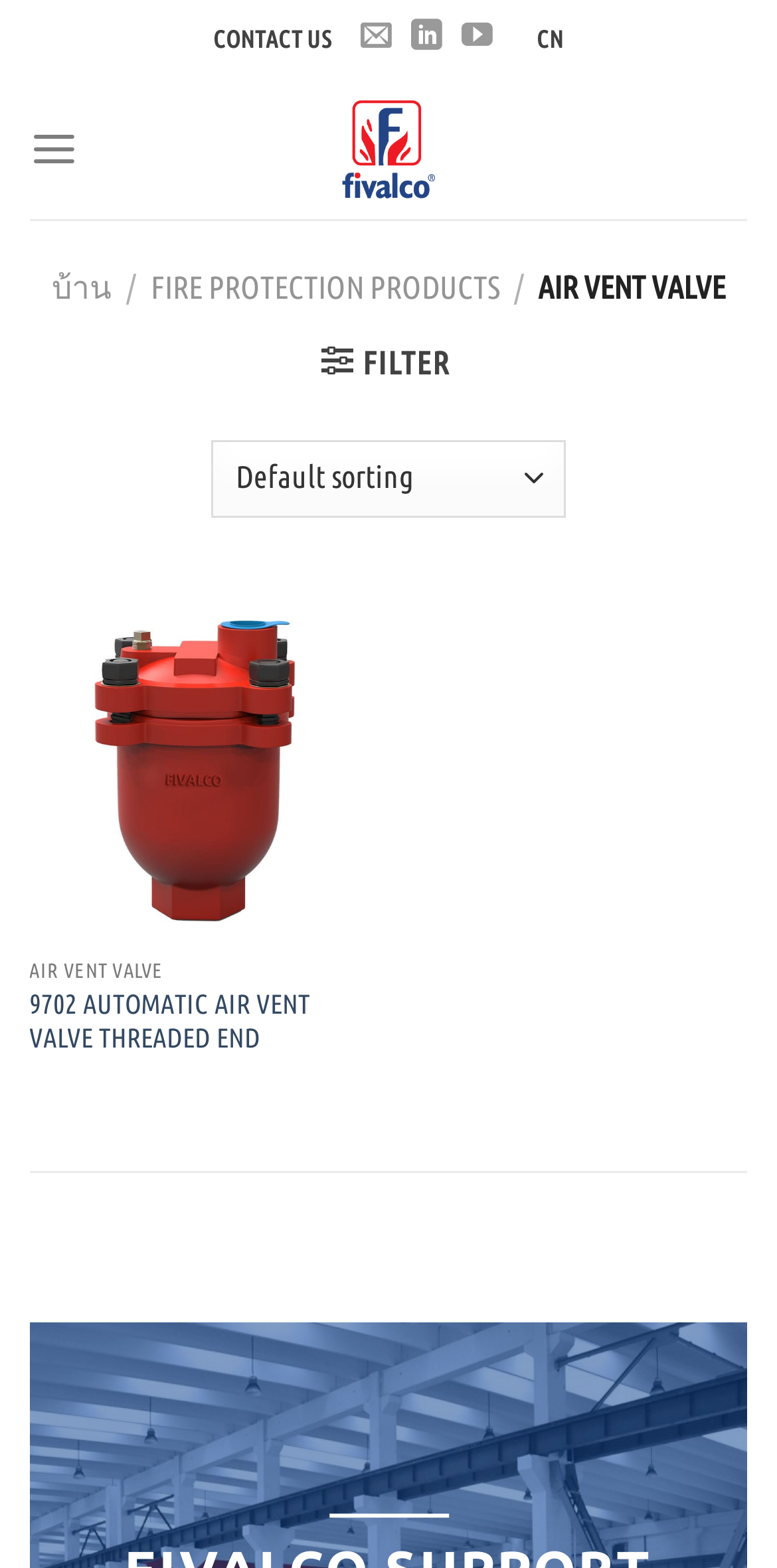How many navigation menu items are there?
Look at the image and answer the question with a single word or phrase.

2